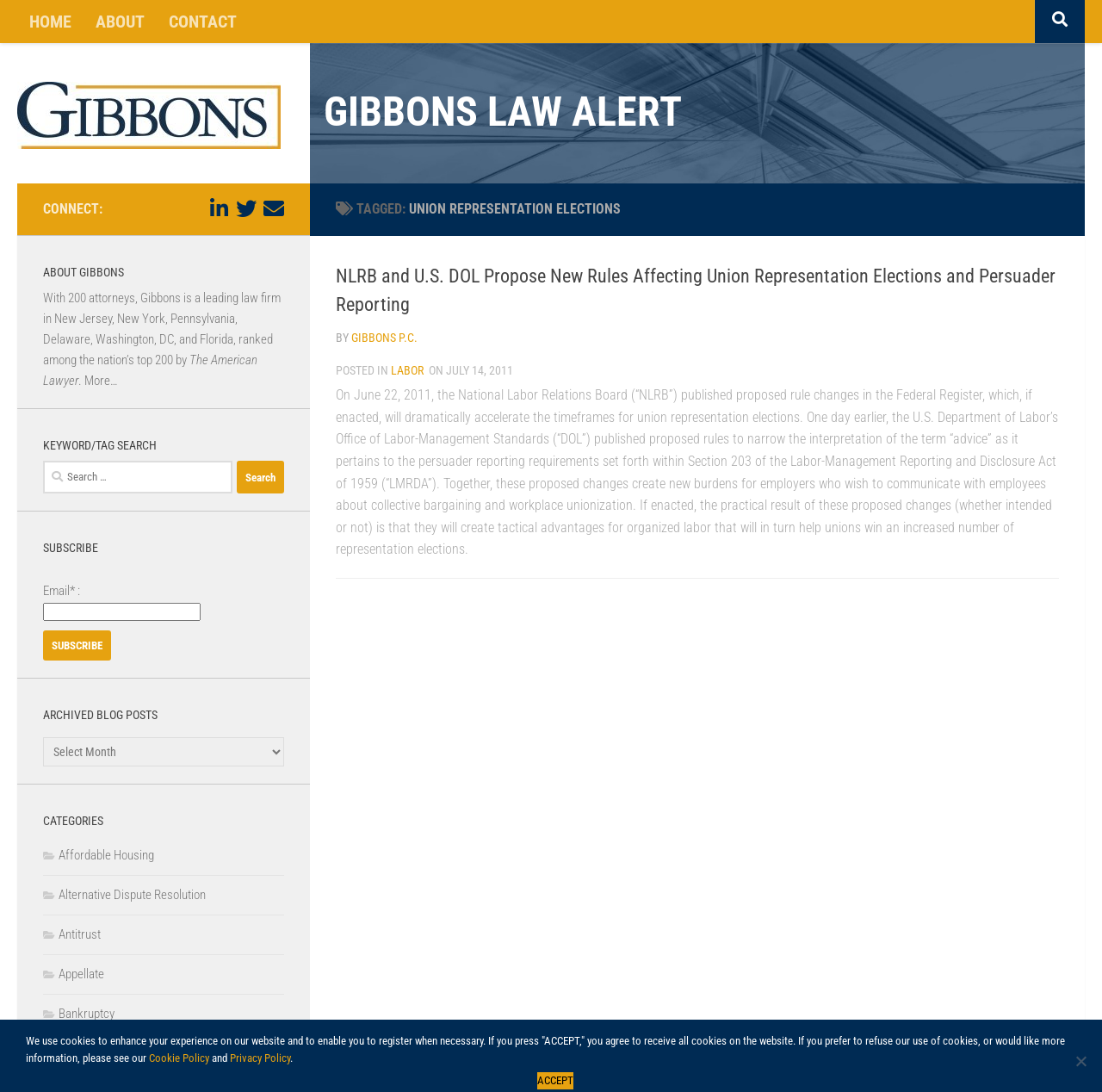What is the name of the act mentioned in the article?
Please craft a detailed and exhaustive response to the question.

The name of the act can be found in the text '...the persuader reporting requirements set forth within Section 203 of the Labor-Management Reporting and Disclosure Act of 1959 (“LMRDA”)'.